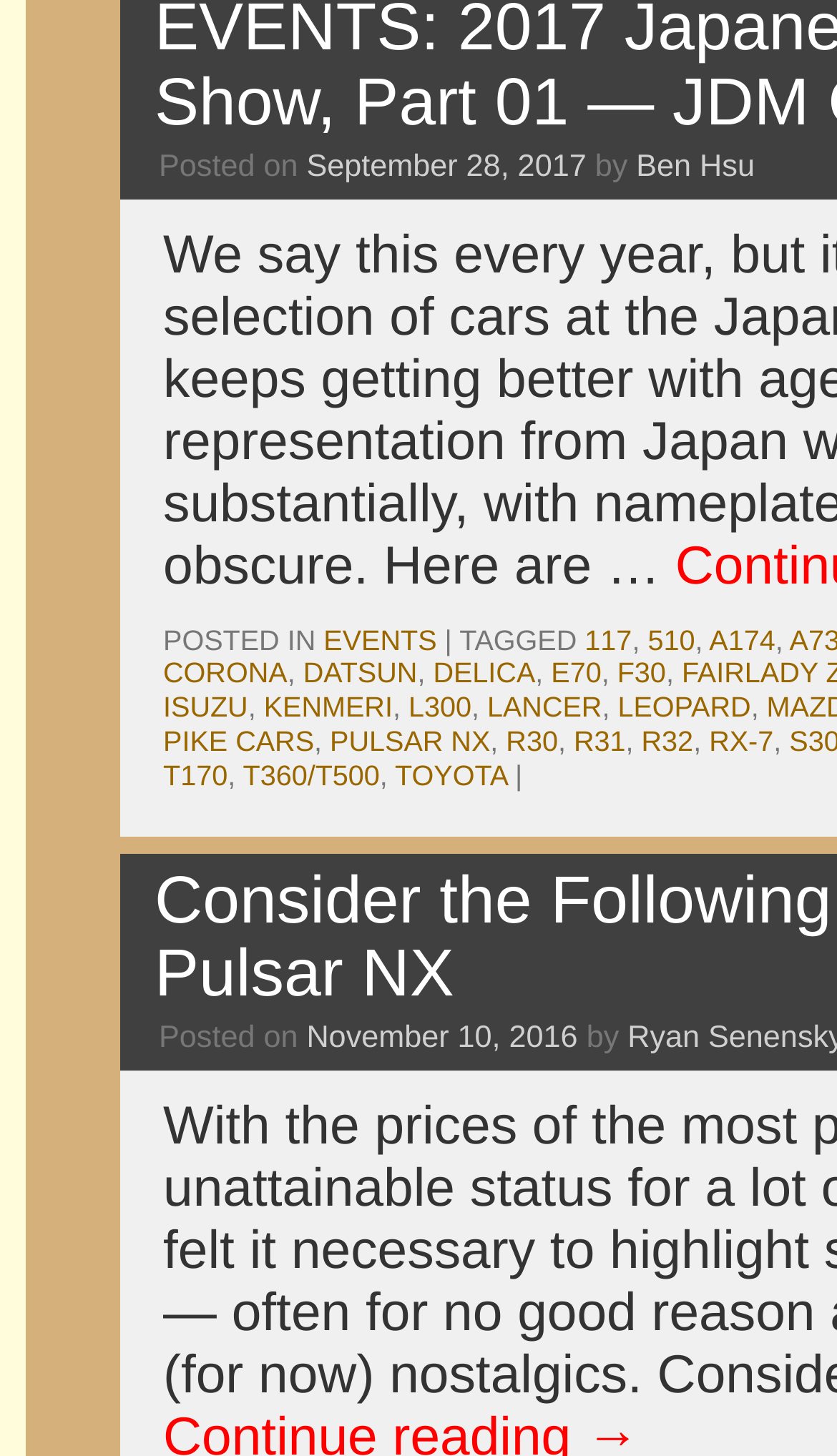Determine the bounding box coordinates of the element that should be clicked to execute the following command: "View post details".

[0.366, 0.103, 0.701, 0.127]